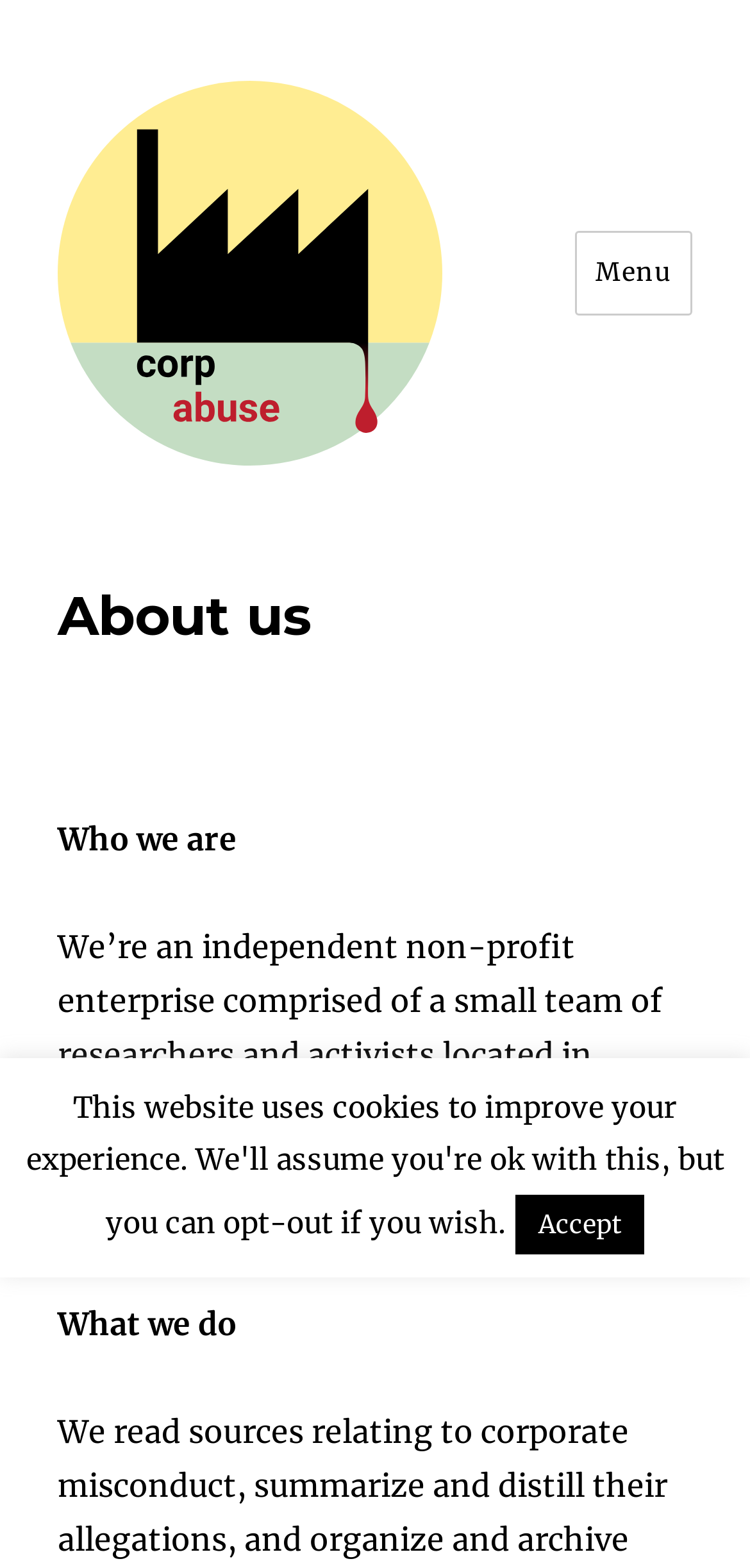Determine the bounding box coordinates for the UI element with the following description: "Main Menu". The coordinates should be four float numbers between 0 and 1, represented as [left, top, right, bottom].

None